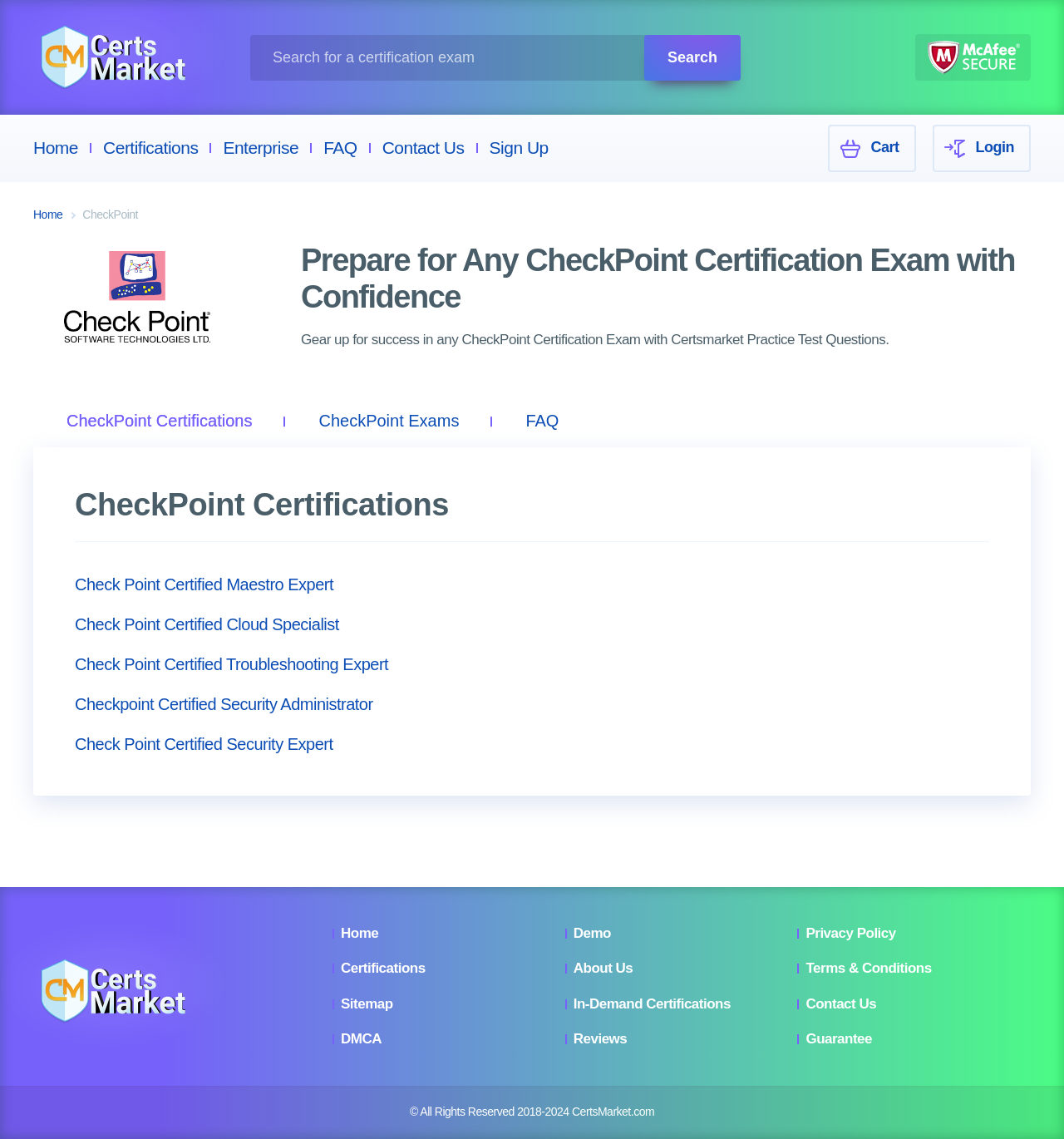What is the name of the company that offers practice test questions?
Could you answer the question in a detailed manner, providing as much information as possible?

I found the answer by looking at the link element at the top of the webpage, which says 'CertsMarket'. This is likely the company that offers practice test questions for certification exams.